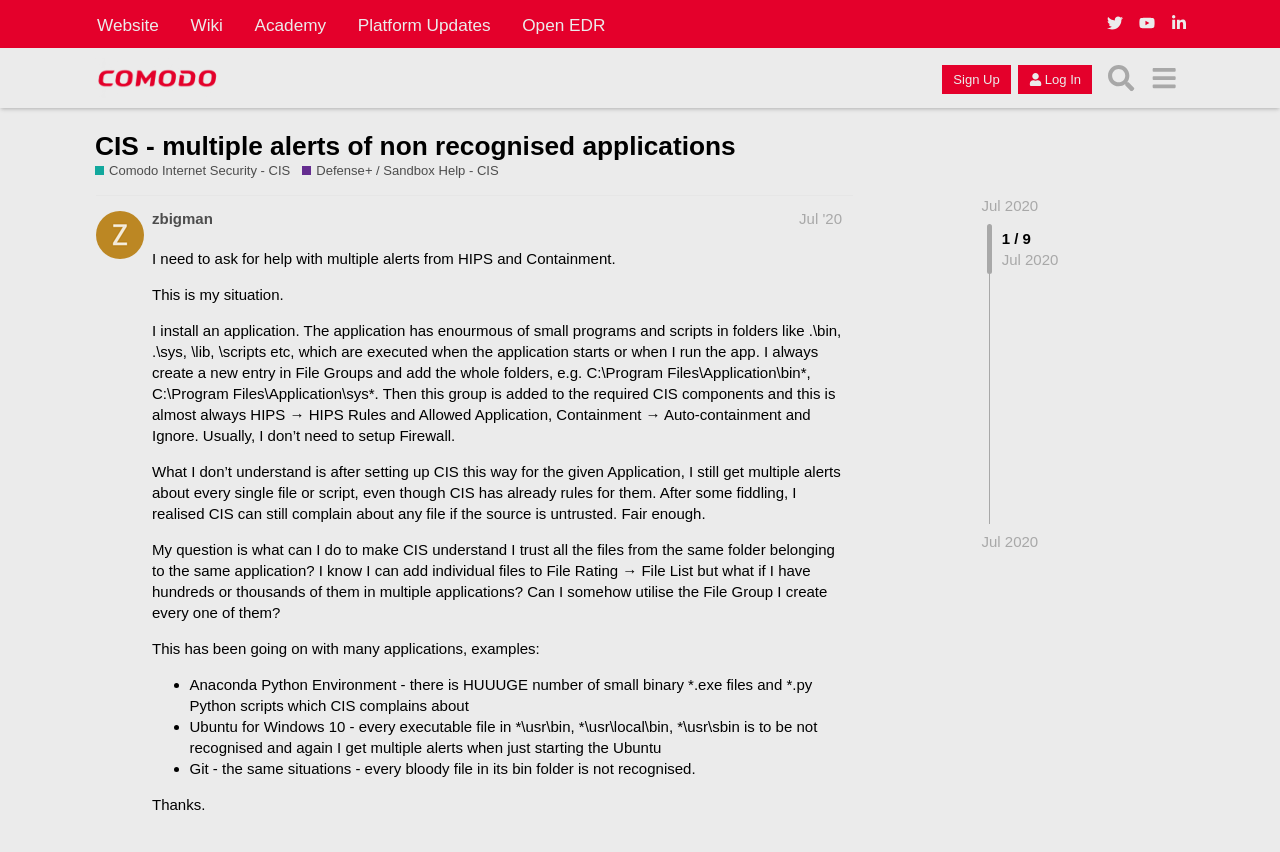Elaborate on the information and visuals displayed on the webpage.

This webpage appears to be a forum discussion thread on Comodo Internet Security (CIS) issues. At the top, there are several links to different sections of the website, including the website's homepage, wiki, academy, and platform updates. Below these links, there is a header section with a logo and a search bar.

The main content of the page is a discussion thread started by a user named "zbigman" in July 2020. The user is seeking help with multiple alerts from HIPS (Host Intrusion Prevention System) and Containment in CIS. The user explains their situation, stating that they install an application with many small programs and scripts in various folders, and despite setting up CIS to allow these files, they still receive multiple alerts.

The user's post is divided into several paragraphs, with each paragraph describing a different aspect of their issue. There are also several bullet points listing examples of applications that trigger these alerts, including Anaconda Python Environment, Ubuntu for Windows 10, and Git.

Throughout the page, there are several buttons and links, including a "Sign Up" and "Log In" button, a "Search" button, and links to other CIS-related topics. At the bottom of the page, there is a pagination section indicating that this is the first page of a 9-page thread.